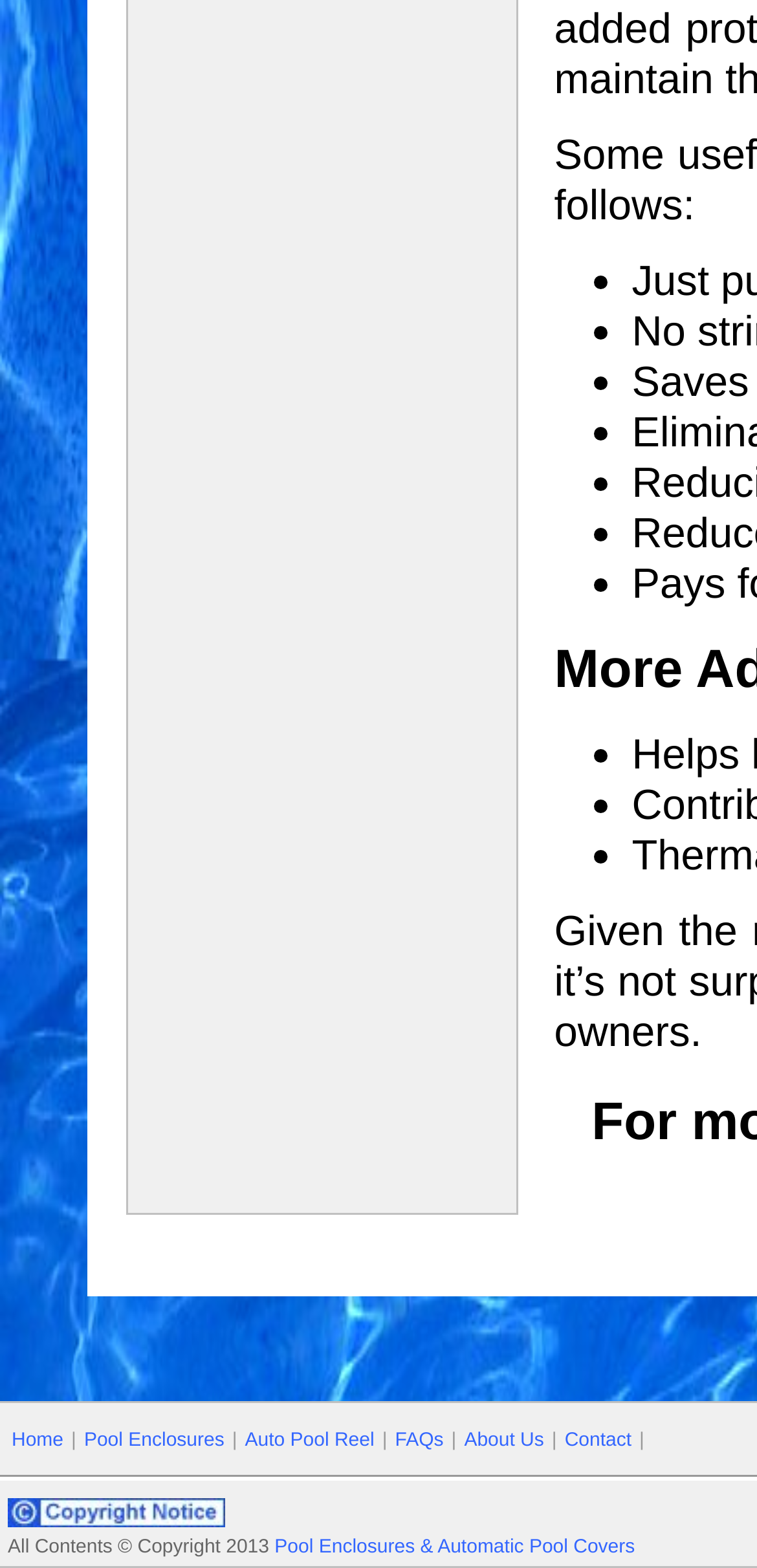What is the last menu item?
Based on the screenshot, provide your answer in one word or phrase.

Contact